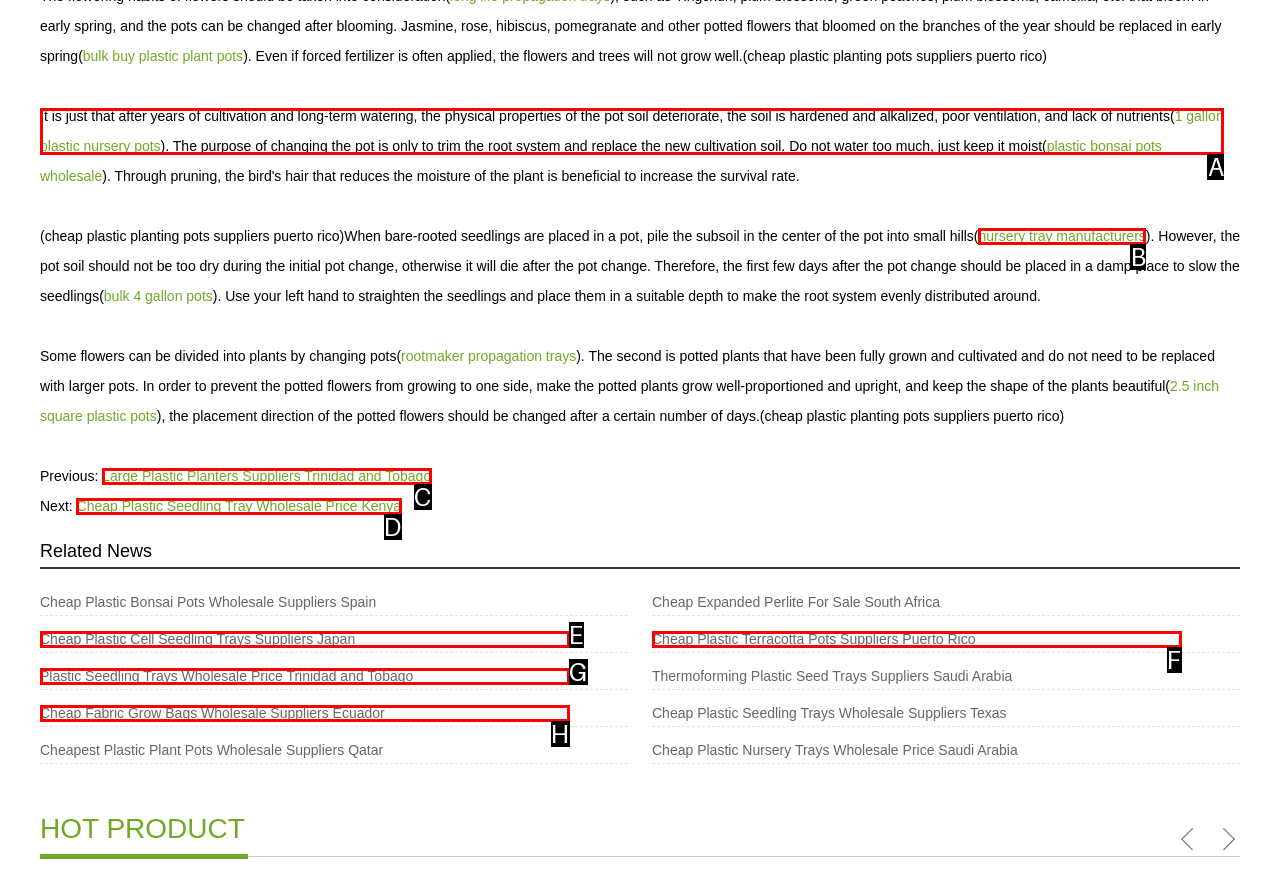Choose the HTML element that corresponds to the description: 1 gallon plastic nursery pots
Provide the answer by selecting the letter from the given choices.

A